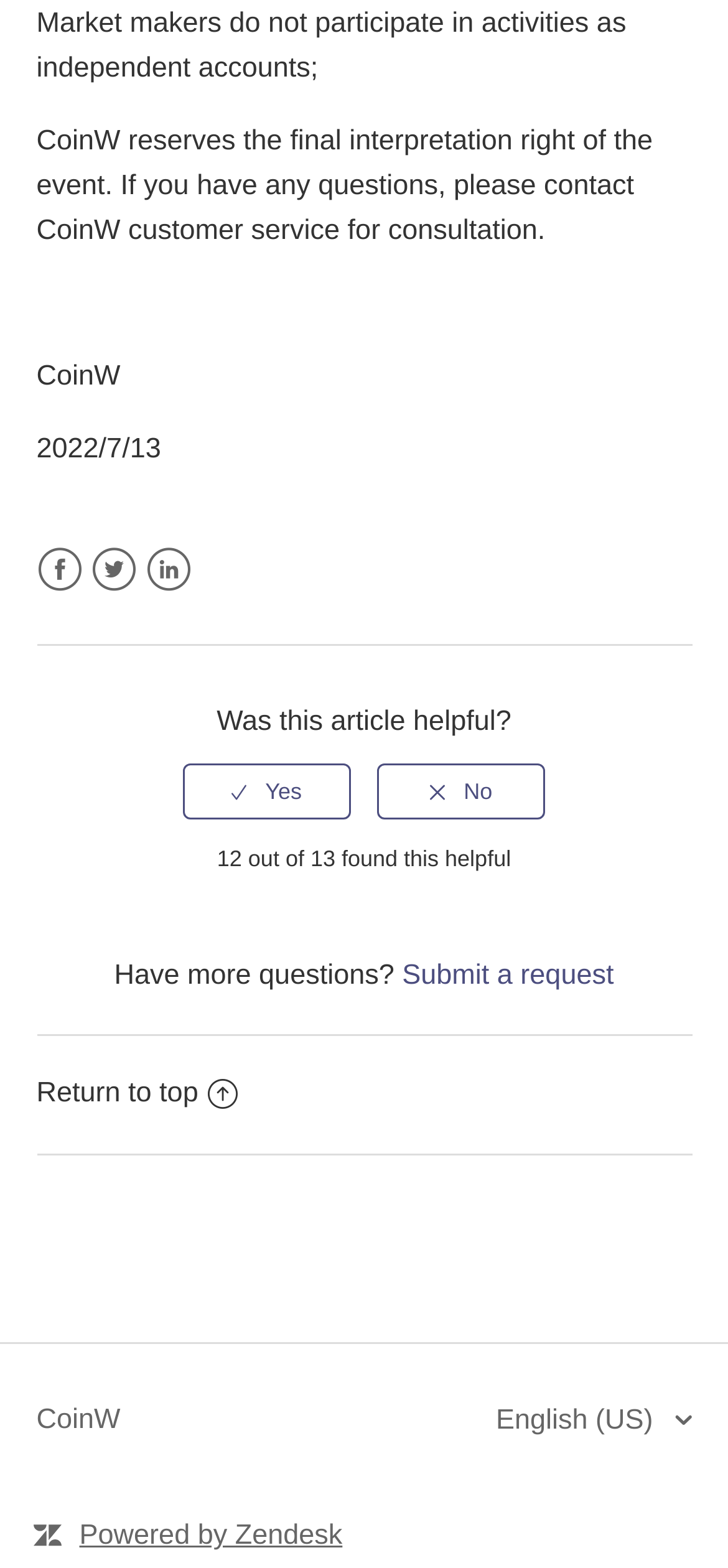Indicate the bounding box coordinates of the element that needs to be clicked to satisfy the following instruction: "Return to top". The coordinates should be four float numbers between 0 and 1, i.e., [left, top, right, bottom].

[0.05, 0.661, 0.95, 0.735]